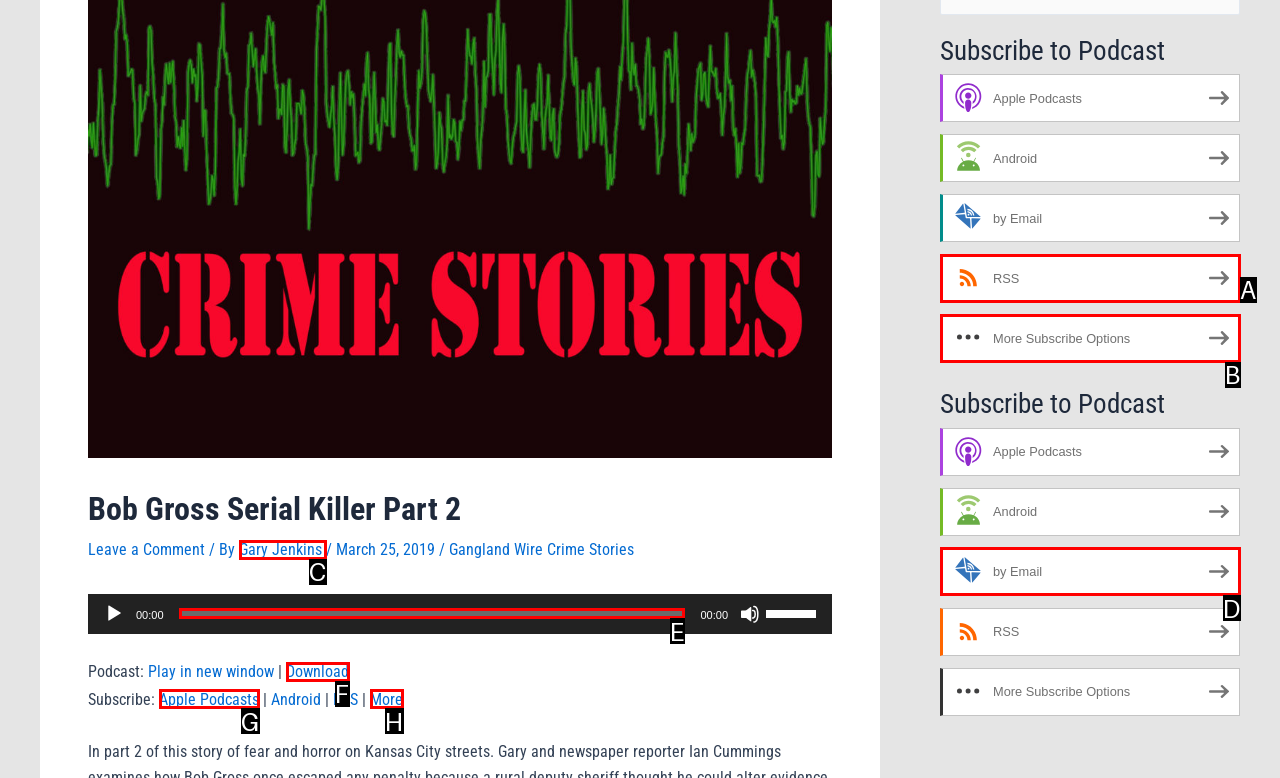Identify the HTML element that corresponds to the description: More Provide the letter of the correct option directly.

H